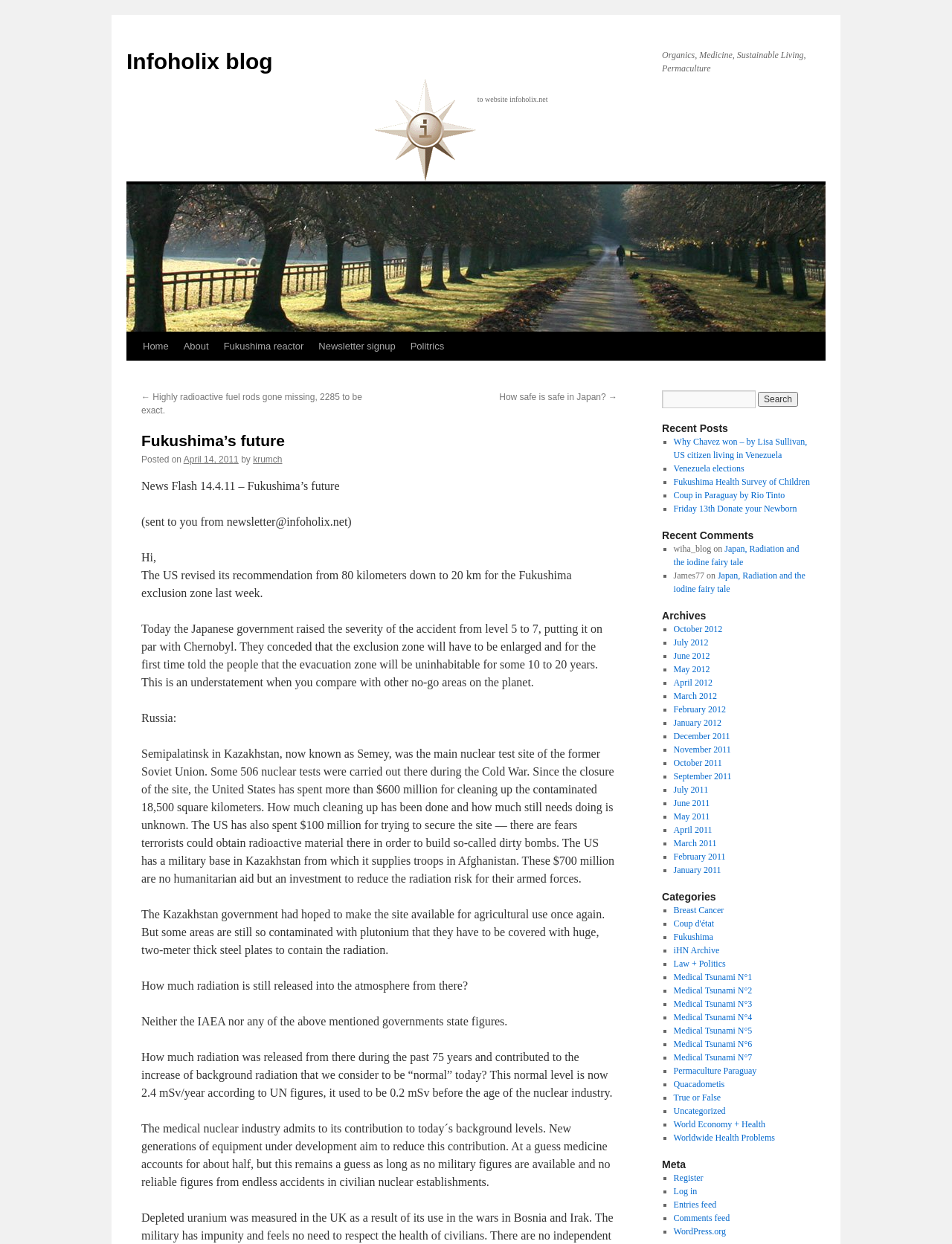Find the bounding box coordinates of the clickable area that will achieve the following instruction: "Check the recent comment by wiha_blog".

[0.707, 0.437, 0.84, 0.456]